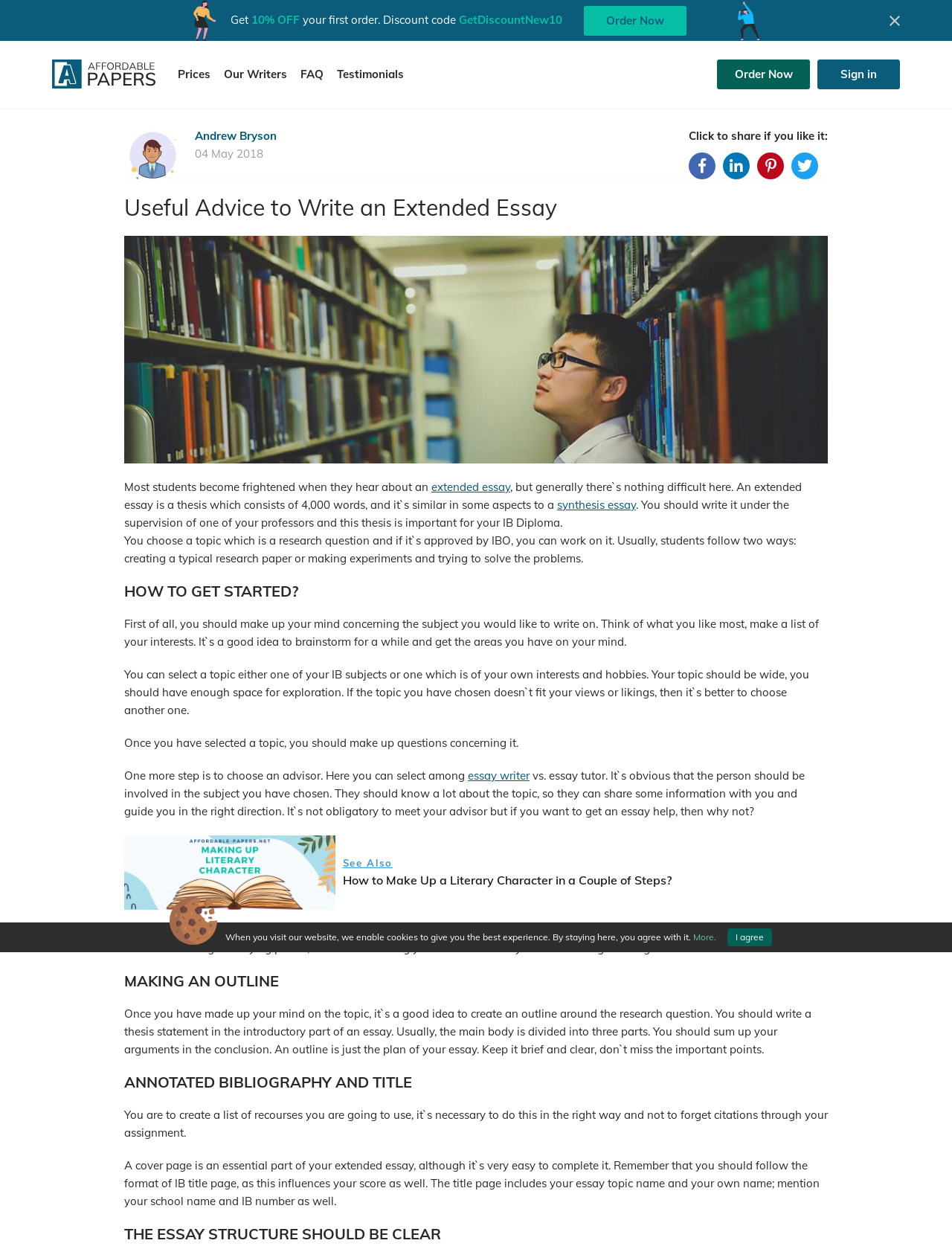Can you identify the bounding box coordinates of the clickable region needed to carry out this instruction: 'Read the testimonials from other customers'? The coordinates should be four float numbers within the range of 0 to 1, stated as [left, top, right, bottom].

[0.347, 0.048, 0.431, 0.071]